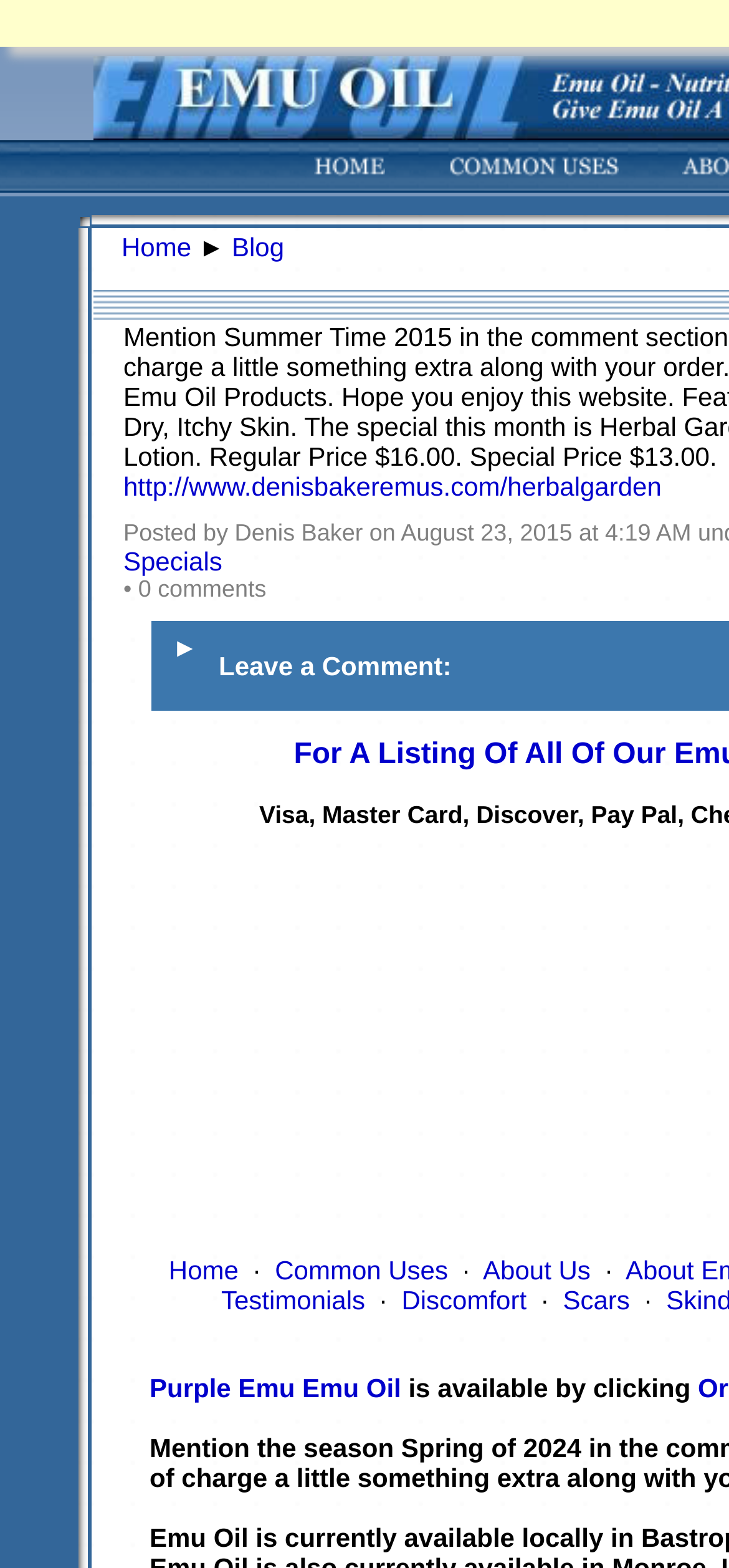How many navigation links are at the top of the webpage?
Look at the image and provide a short answer using one word or a phrase.

2